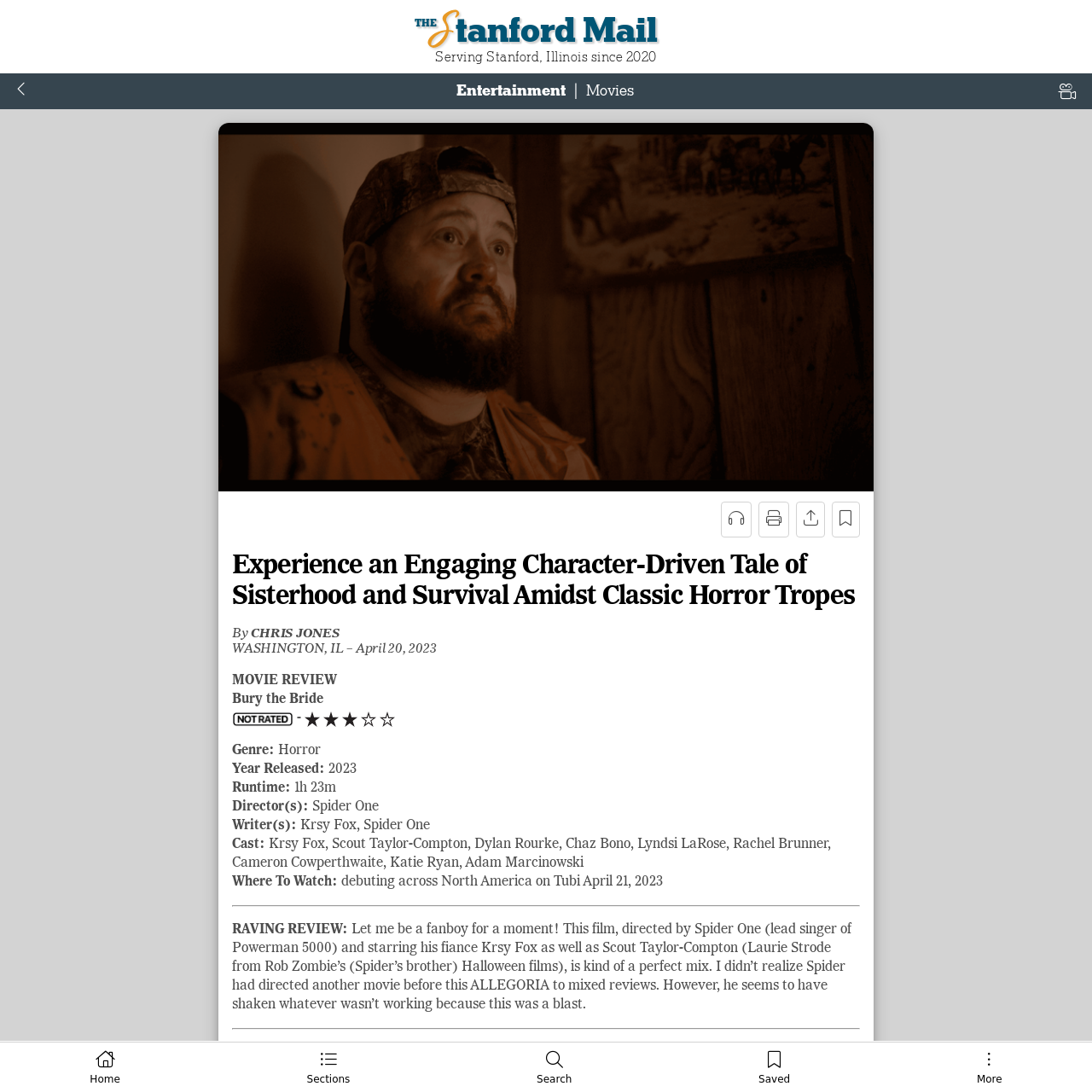Who is the director of the movie?
Look at the image and answer the question using a single word or phrase.

Spider One